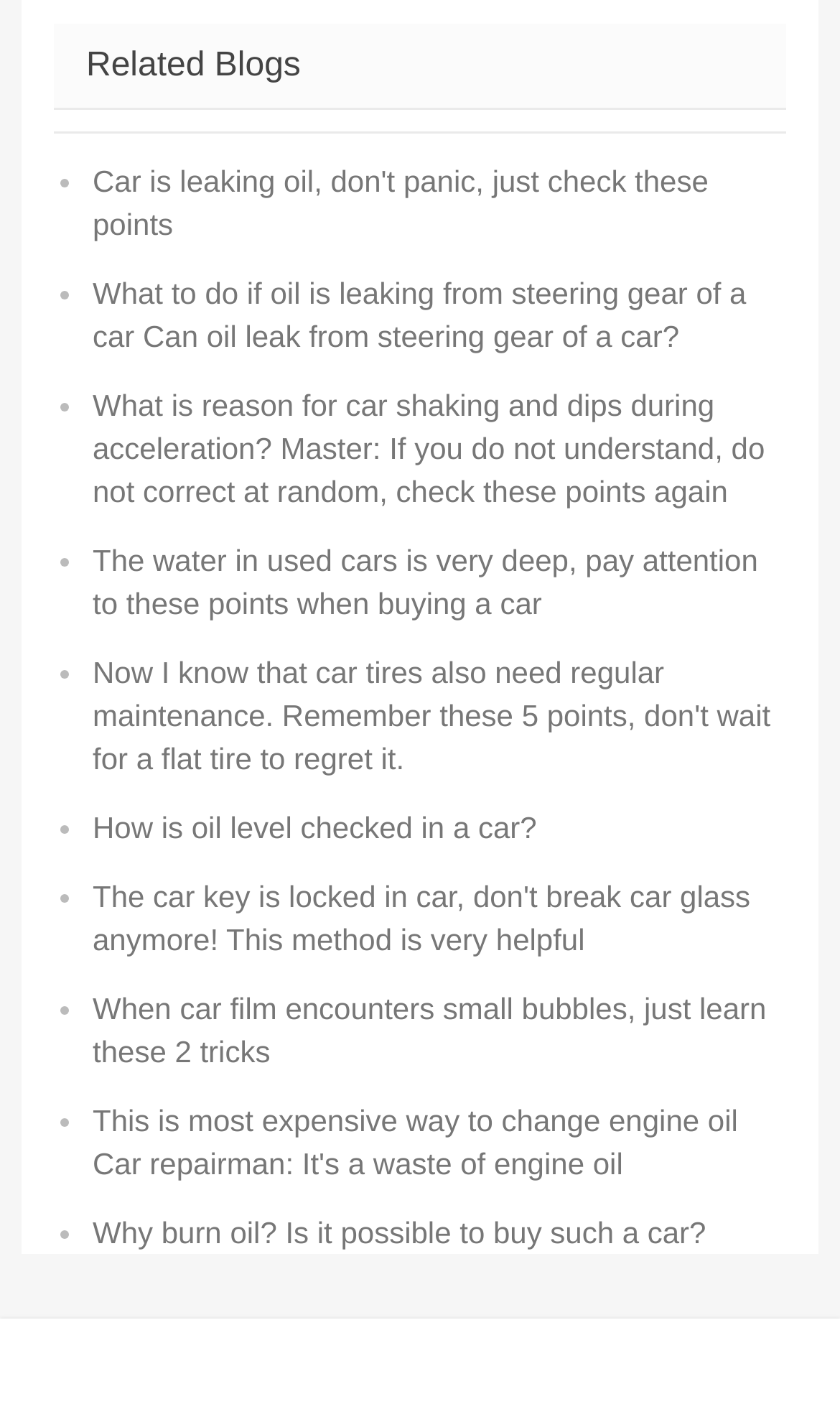Find and indicate the bounding box coordinates of the region you should select to follow the given instruction: "Read the blog about car leaking oil".

[0.11, 0.115, 0.843, 0.169]